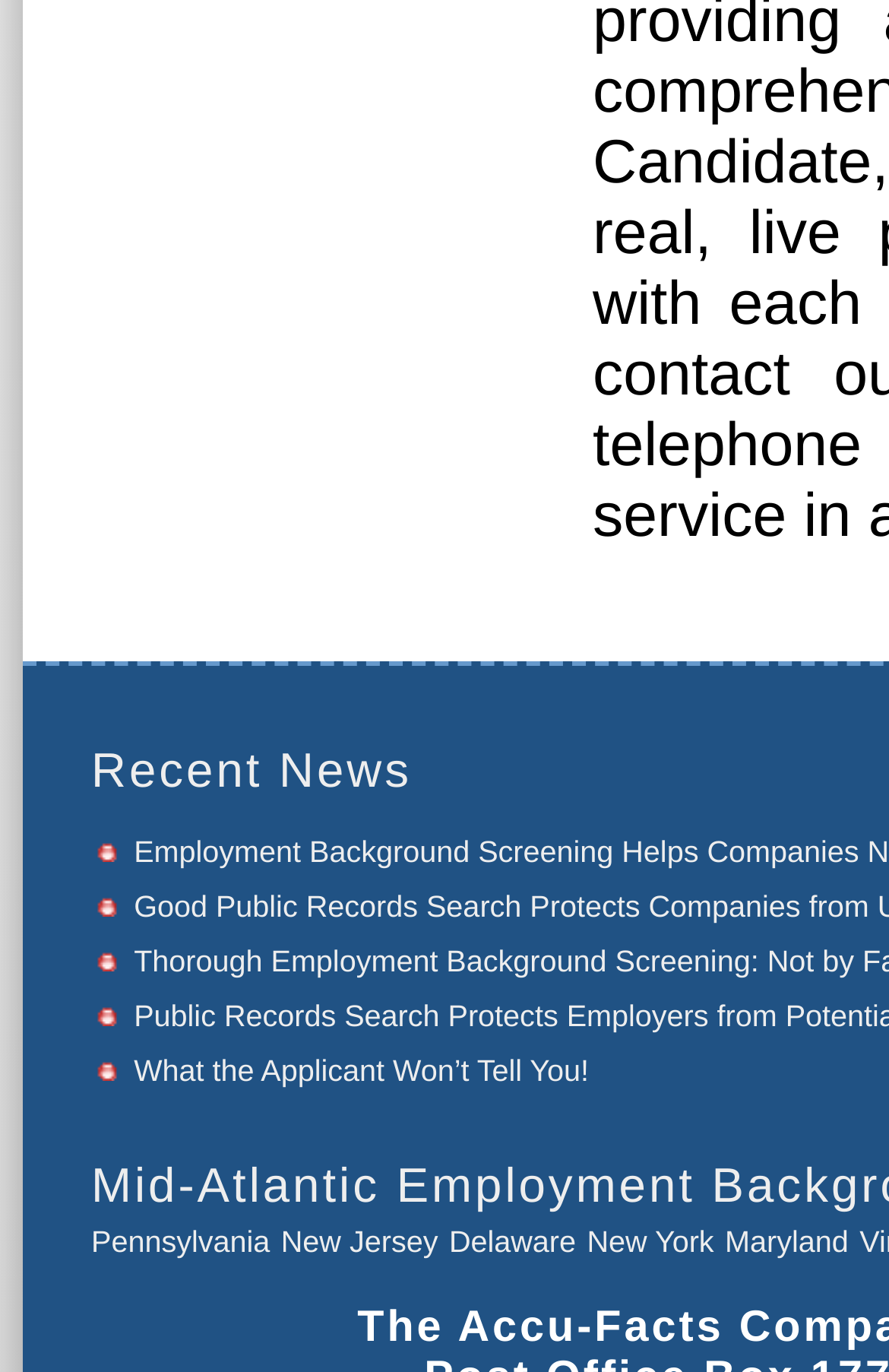Based on the element description "New York", predict the bounding box coordinates of the UI element.

[0.66, 0.871, 0.803, 0.896]